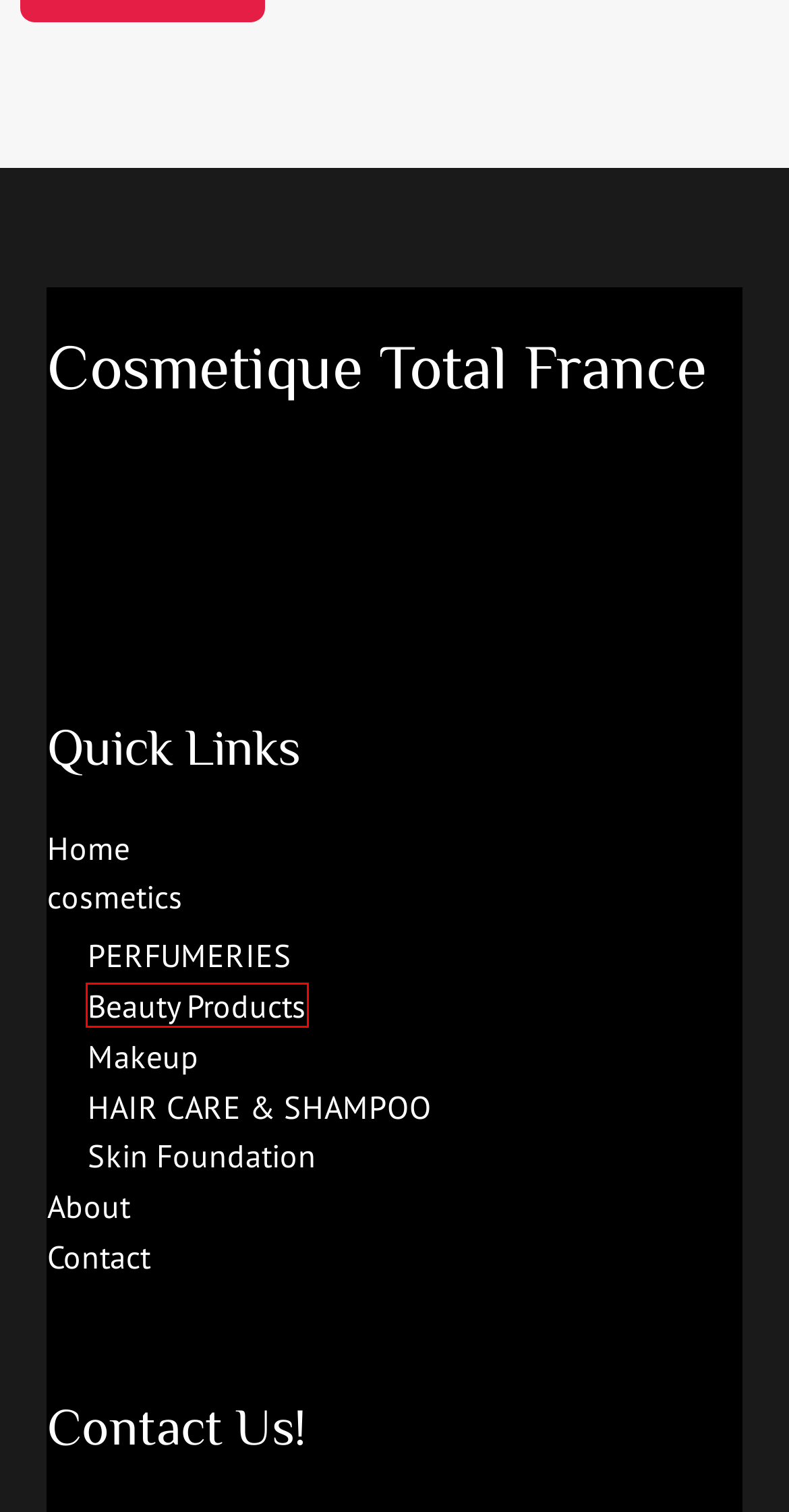Review the screenshot of a webpage that includes a red bounding box. Choose the most suitable webpage description that matches the new webpage after clicking the element within the red bounding box. Here are the candidates:
A. About - COSMETIQUE TOTALE FRANCE
B. cosmetics Archives - COSMETIQUE TOTALE FRANCE
C. Beauty Products Archives - COSMETIQUE TOTALE FRANCE
D. Dr-Hauschka-Clarifying-Day-Oil - COSMETIQUE TOTALE FRANCE
E. Aveda - COSMETIQUE TOTALE FRANCE
F. Gucci. Bloom Acqua Di Fiori Eau de Toilette - COSMETIQUE TOTALE FRANCE
G. Azzalure 125 - COSMETIQUE TOTALE FRANCE
H. Contact - COSMETIQUE TOTALE FRANCE

C